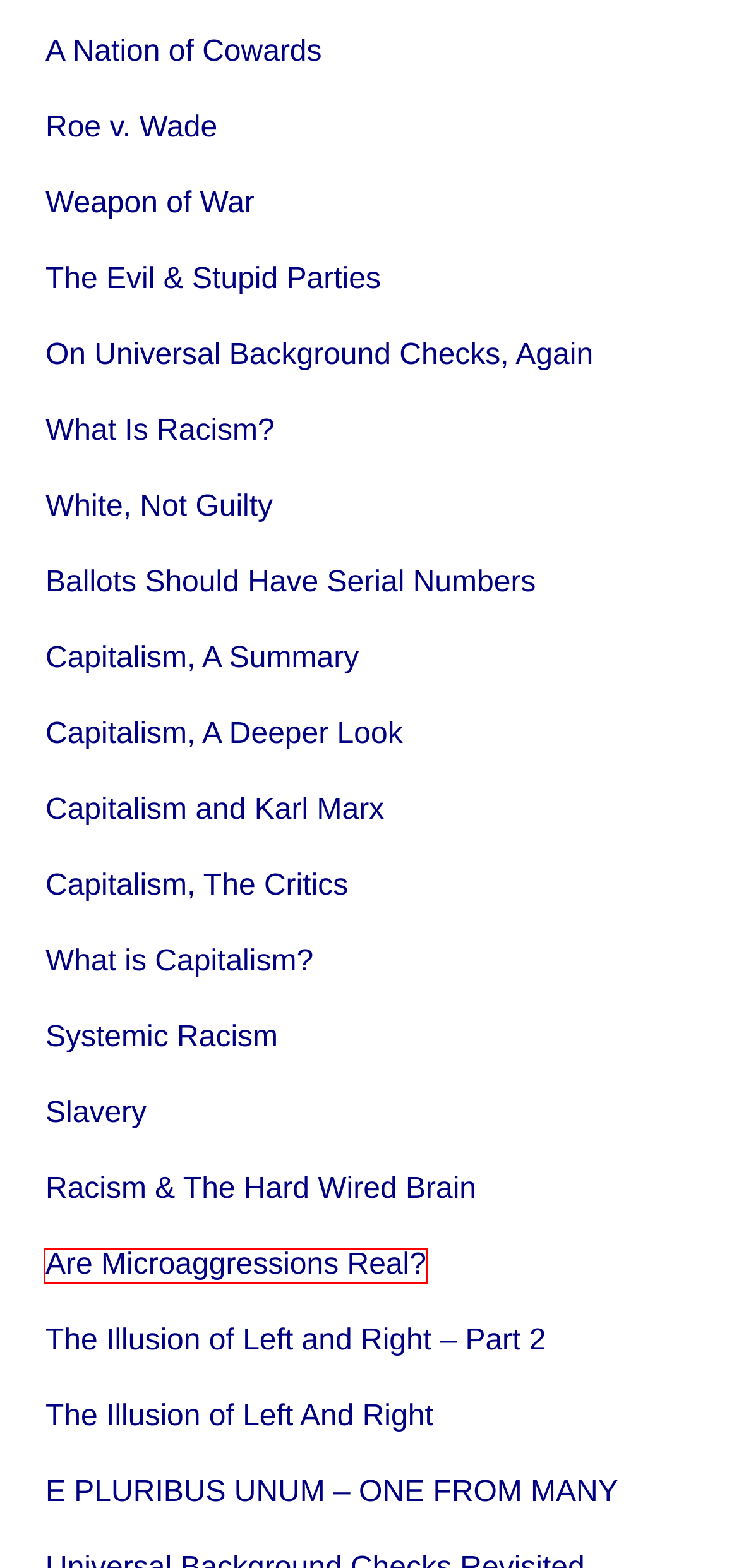Check out the screenshot of a webpage with a red rectangle bounding box. Select the best fitting webpage description that aligns with the new webpage after clicking the element inside the bounding box. Here are the candidates:
A. On Universal Background Checks, Again - In America
B. Are Microaggressions Real? - In America
C. Weapon of War - In America
D. Capitalism, A Summary - In America
E. Anyone can be a racist.
F. E PLURIBUS UNUM - ONE FROM MANY - In America
G. Racism & The Hard Wired Brain - In America
H. Roe v. Wade - In America

B